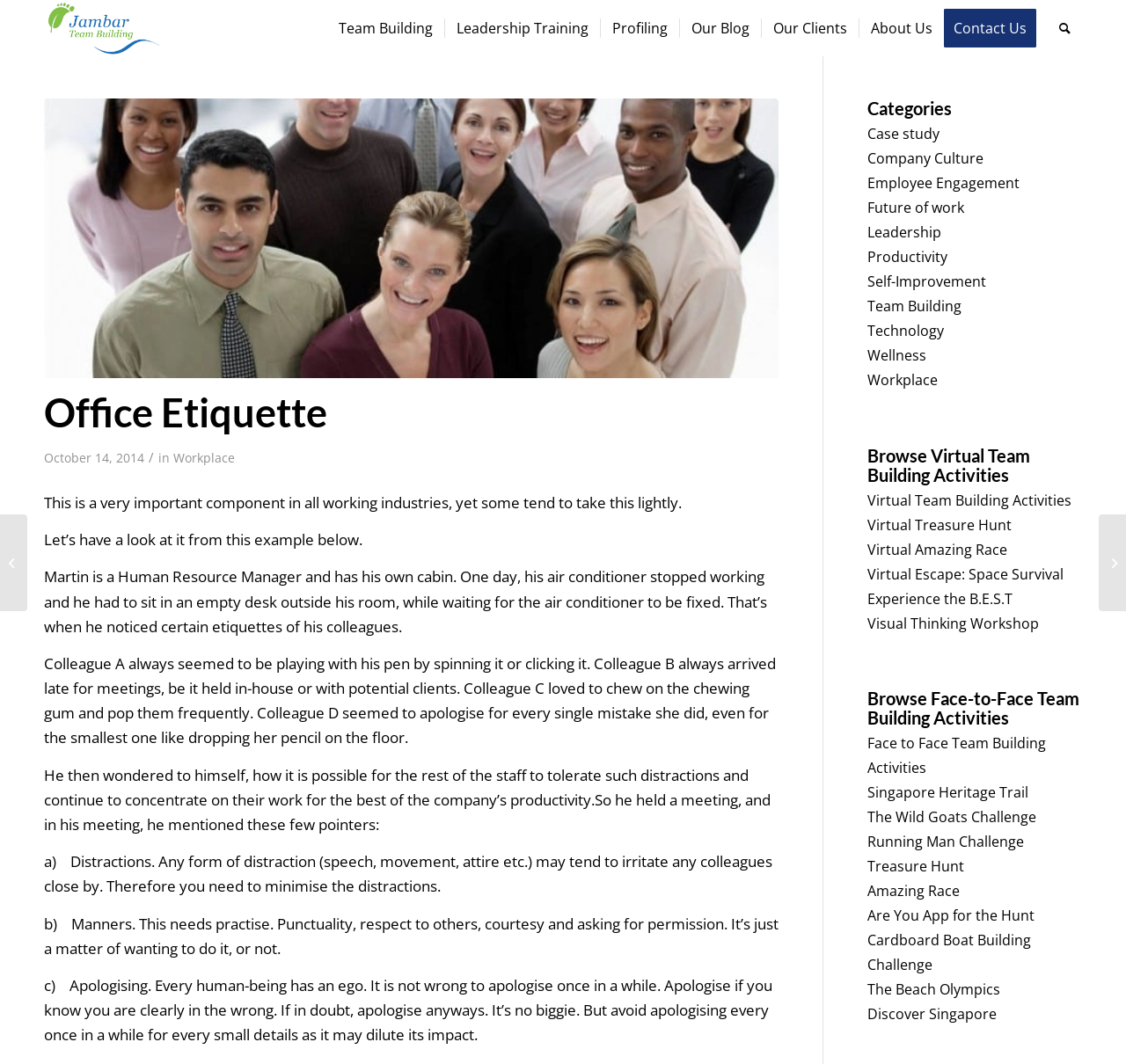Please find the bounding box coordinates of the section that needs to be clicked to achieve this instruction: "Read the article about office etiquette".

[0.039, 0.462, 0.605, 0.481]